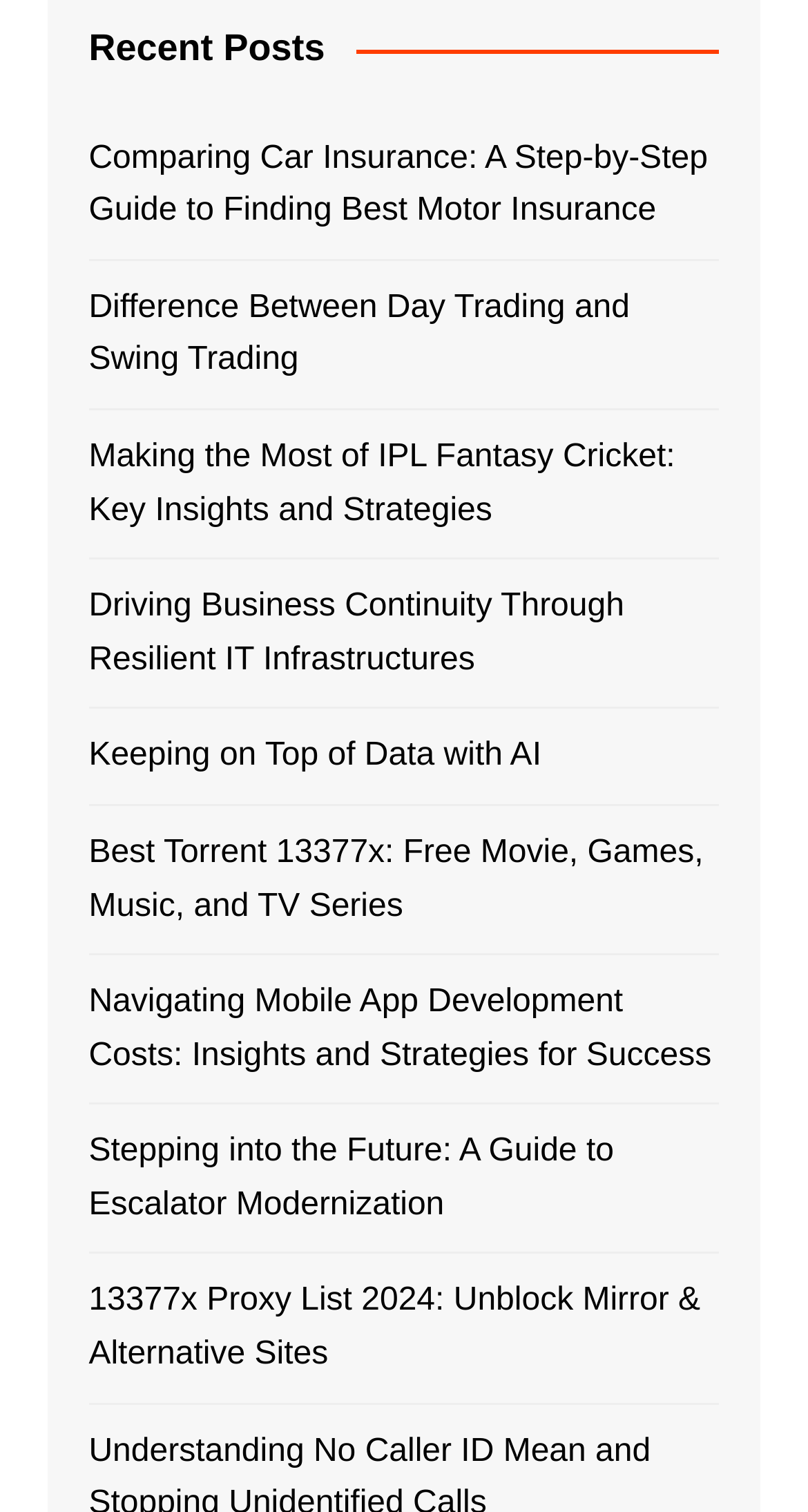Identify the coordinates of the bounding box for the element that must be clicked to accomplish the instruction: "Learn about the Difference Between Day Trading and Swing Trading".

[0.11, 0.186, 0.89, 0.256]